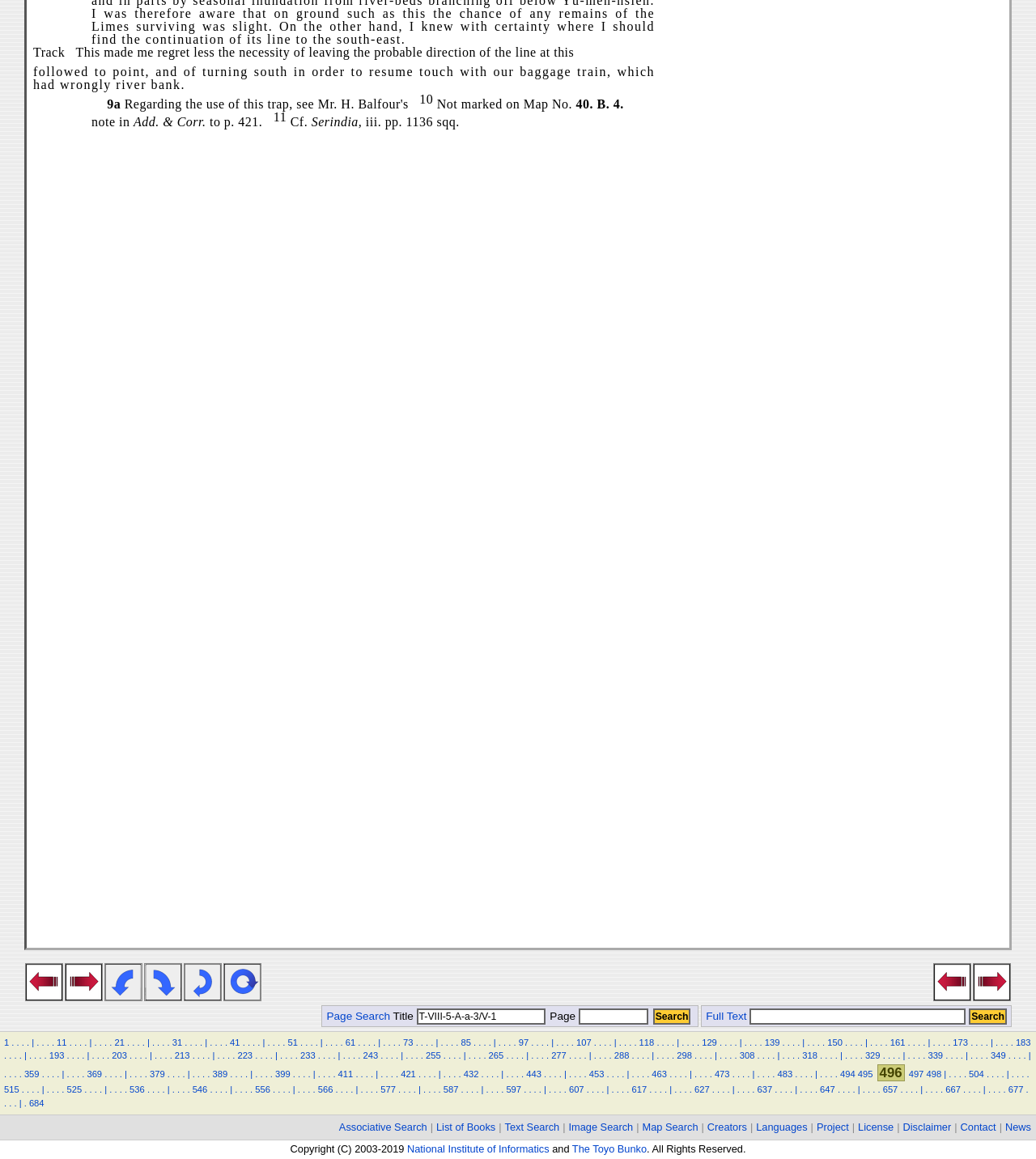Ascertain the bounding box coordinates for the UI element detailed here: "Associative Search". The coordinates should be provided as [left, top, right, bottom] with each value being a float between 0 and 1.

[0.327, 0.967, 0.412, 0.978]